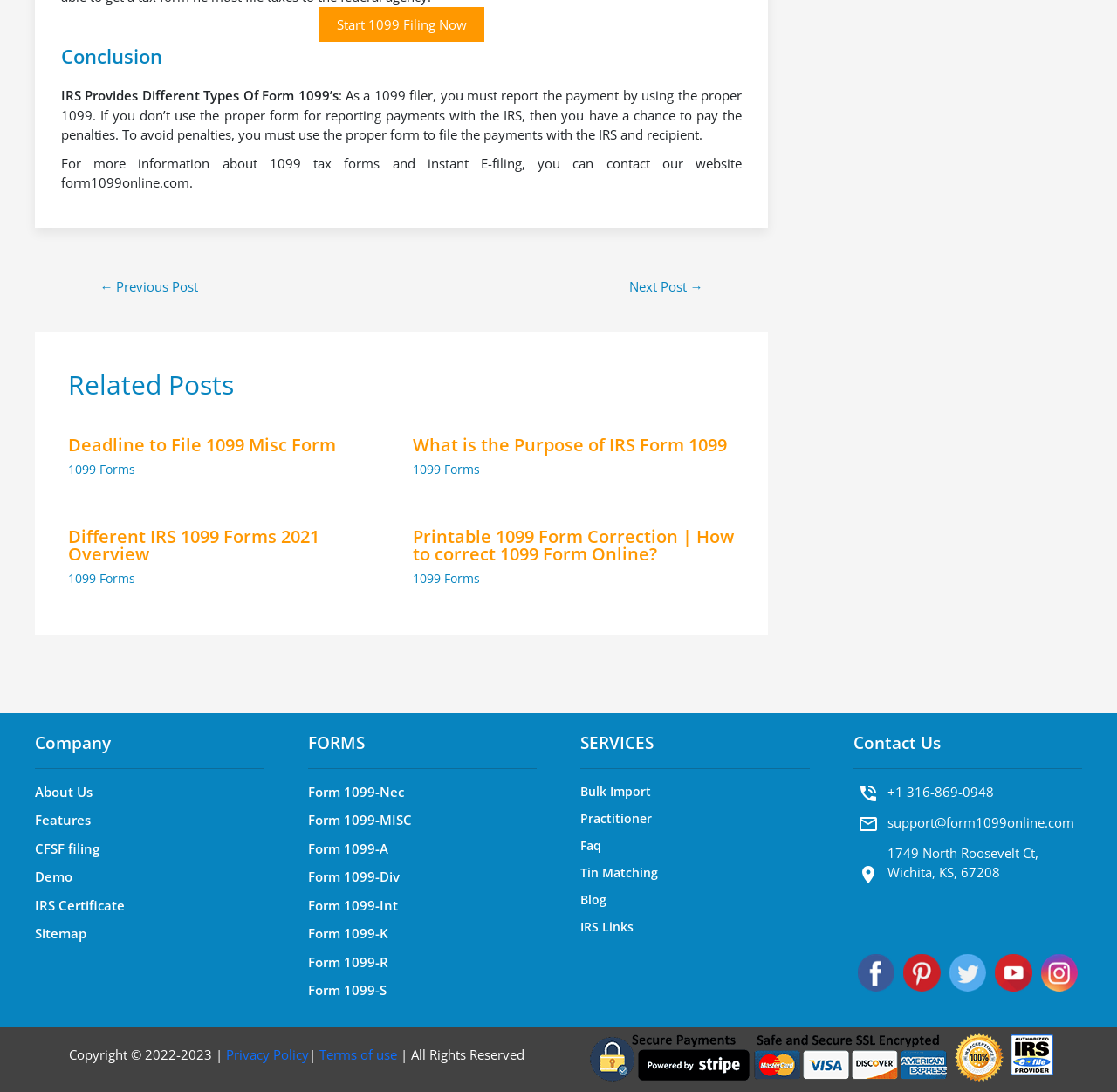Given the webpage screenshot, identify the bounding box of the UI element that matches this description: "← Previous Post".

[0.072, 0.25, 0.195, 0.278]